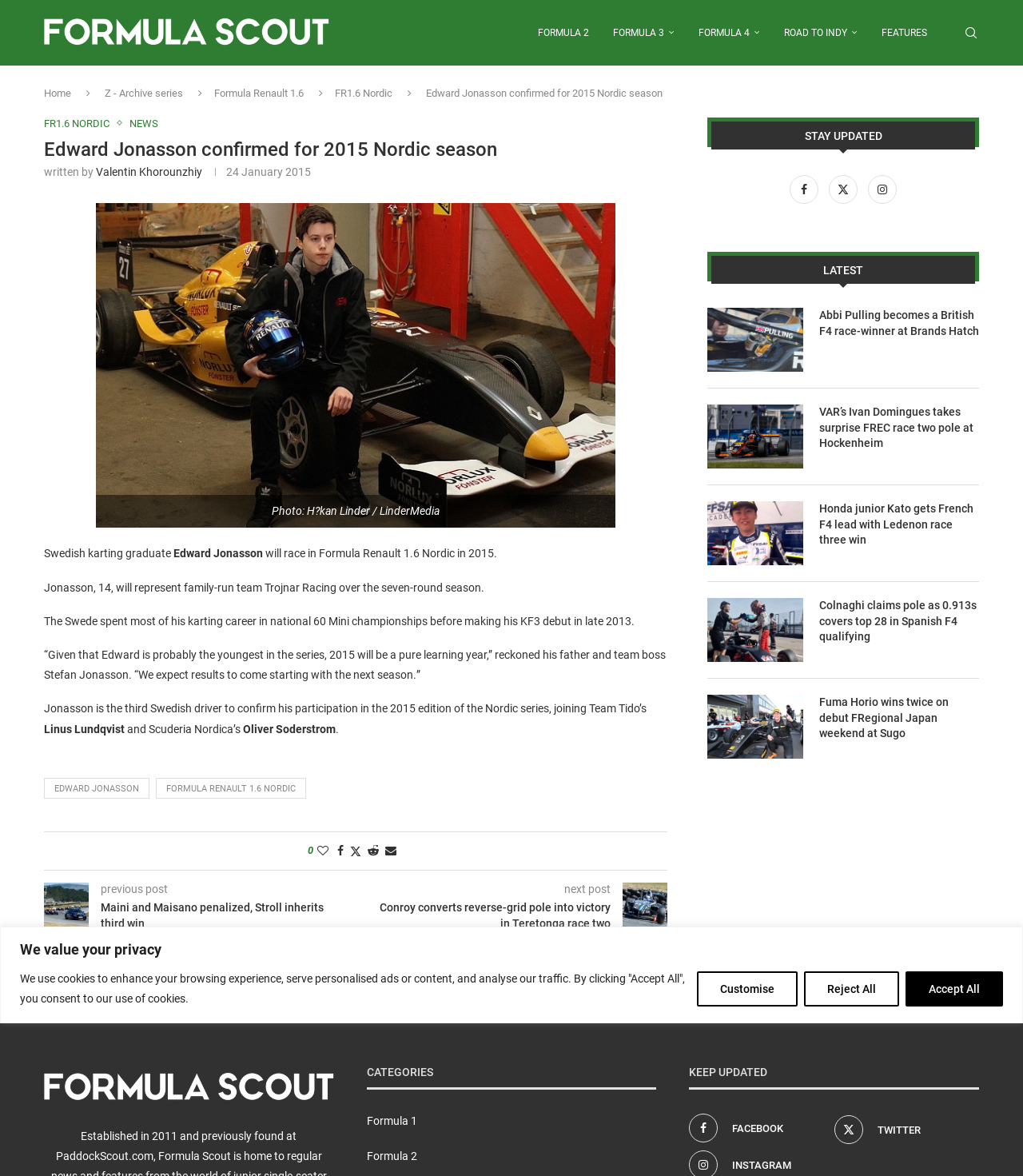Extract the primary header of the webpage and generate its text.

Edward Jonasson confirmed for 2015 Nordic season